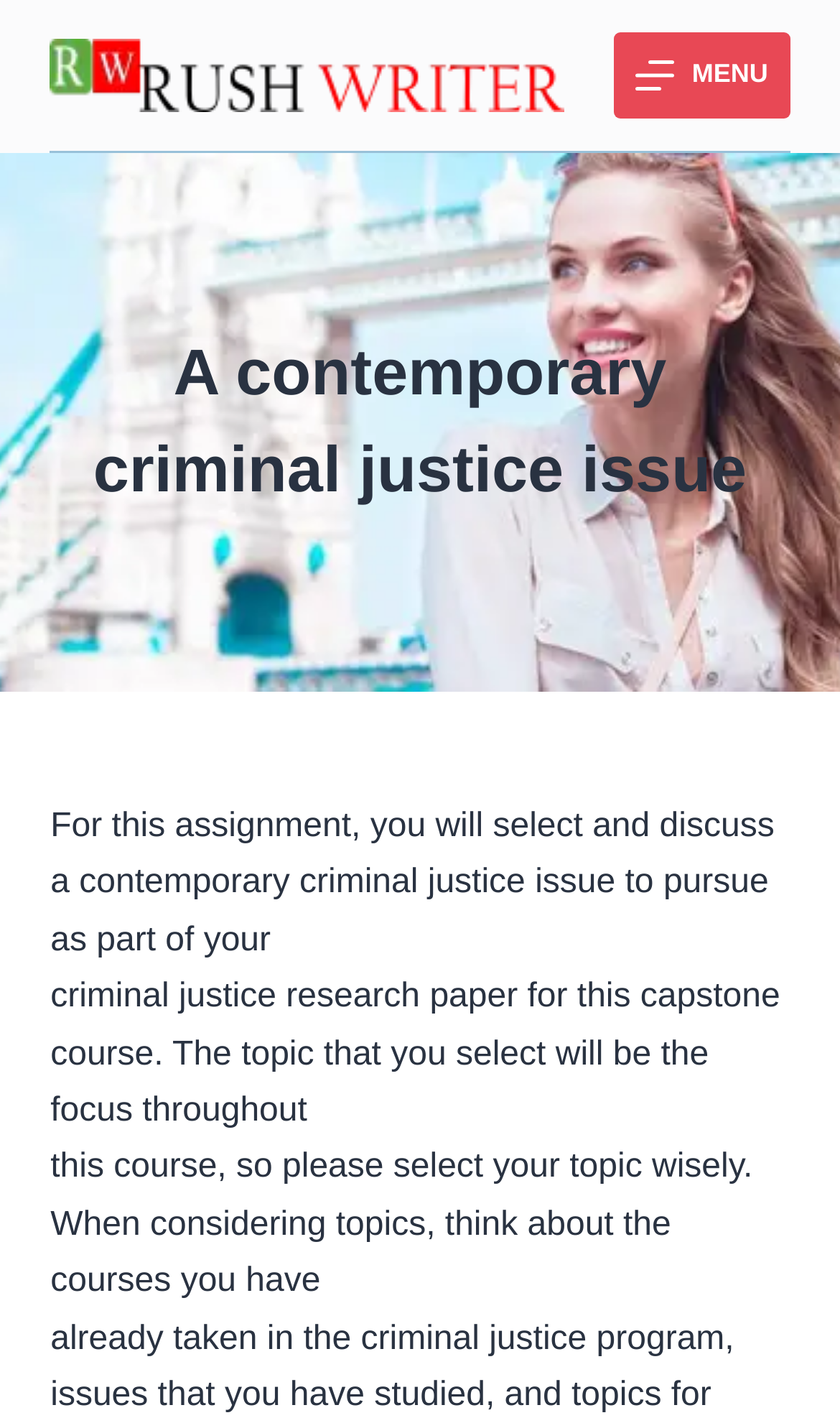What is the topic of the assignment?
Please answer the question with a single word or phrase, referencing the image.

criminal justice issue